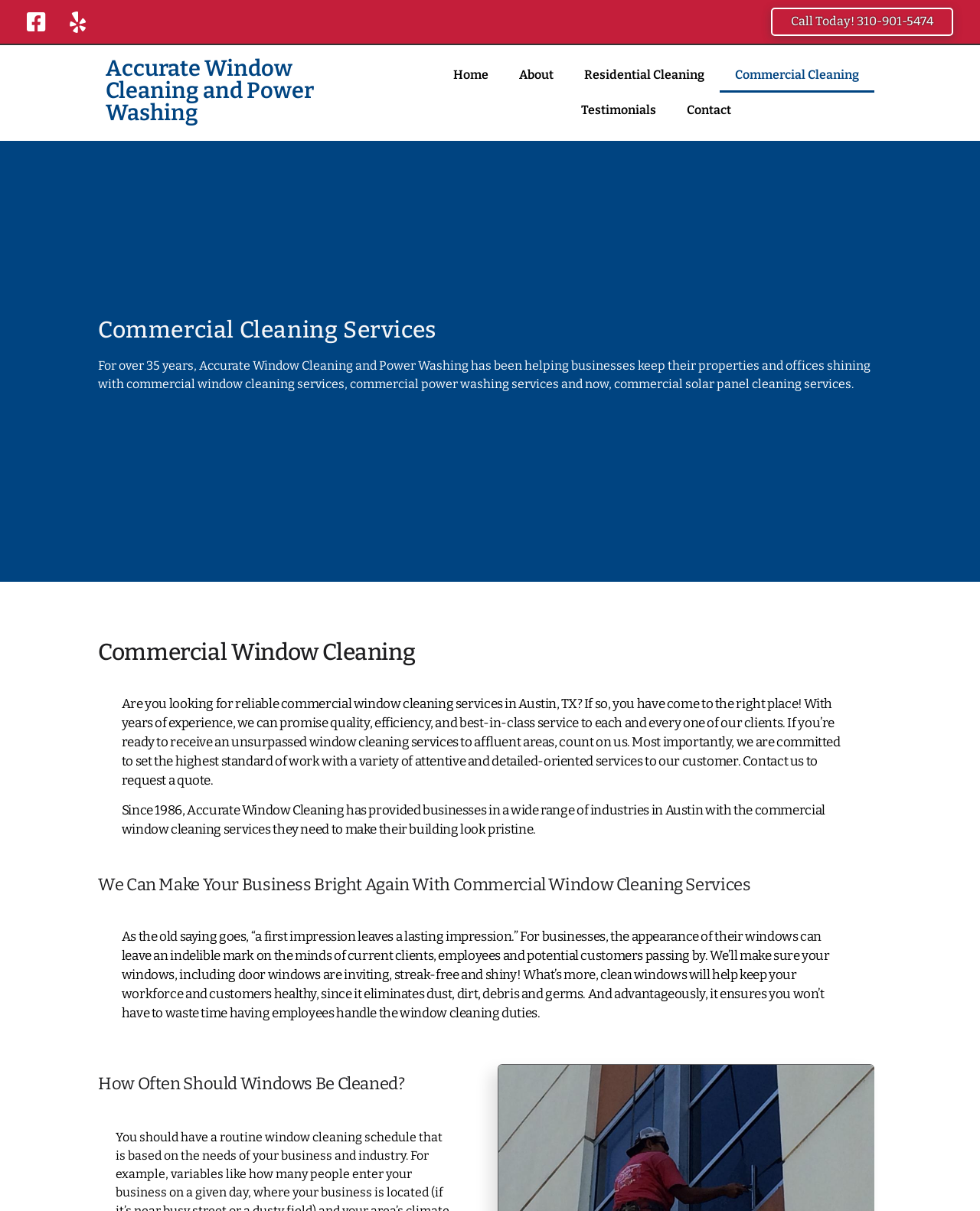Please provide a comprehensive answer to the question based on the screenshot: What is the importance of clean windows for businesses?

According to the webpage, clean windows are important for businesses because they create a good first impression, promote health by eliminating dust, dirt, debris, and germs, and increase productivity by not requiring employees to handle window cleaning duties. This information is found in the StaticText element with the text 'As the old saying goes, “a first impression leaves a lasting impression.” For businesses, the appearance of their windows can leave an indelible mark on the minds of current clients, employees and potential customers passing by...'